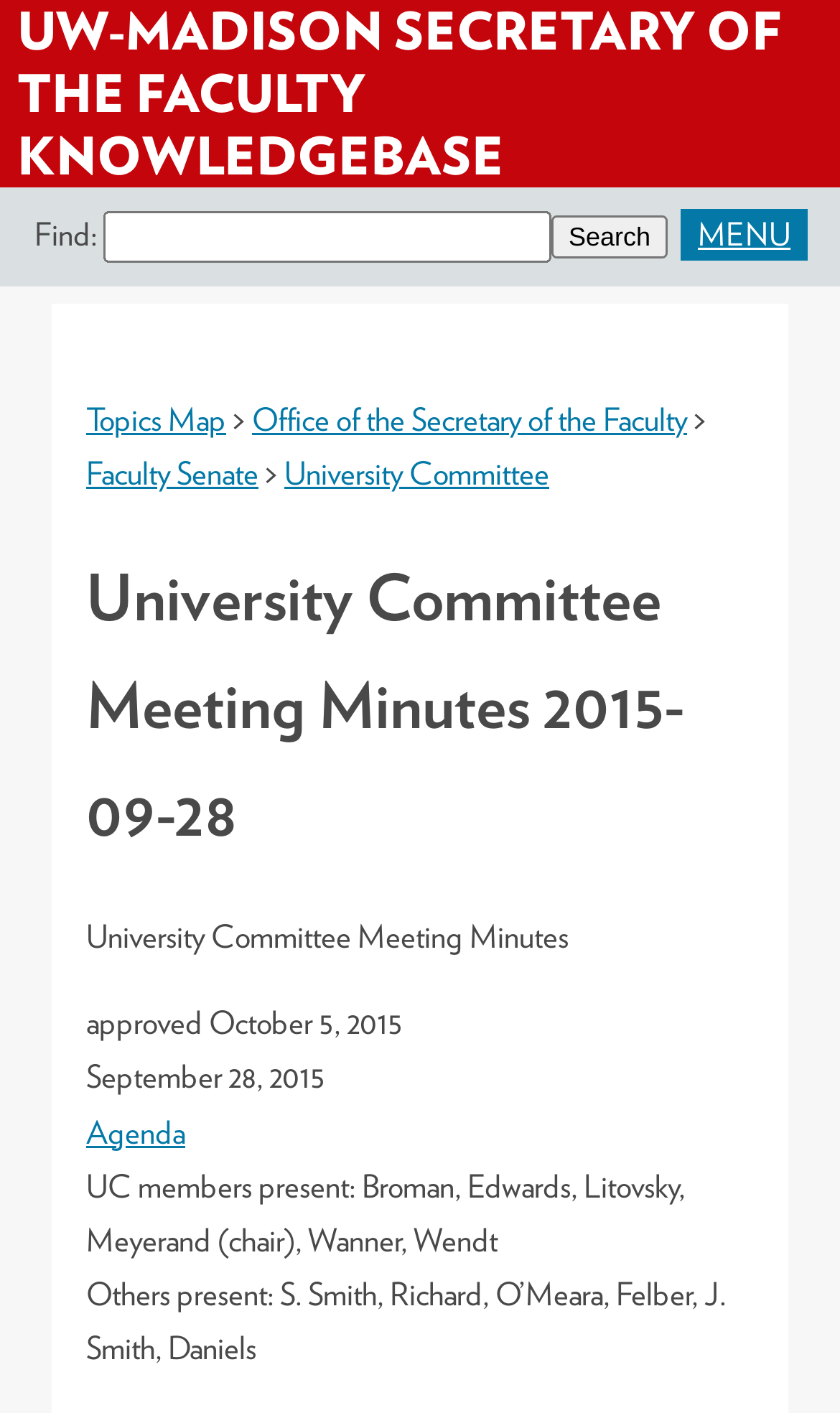Identify the bounding box coordinates for the UI element described as: "parent_node: Find: MENU value="Search"".

[0.656, 0.153, 0.795, 0.183]